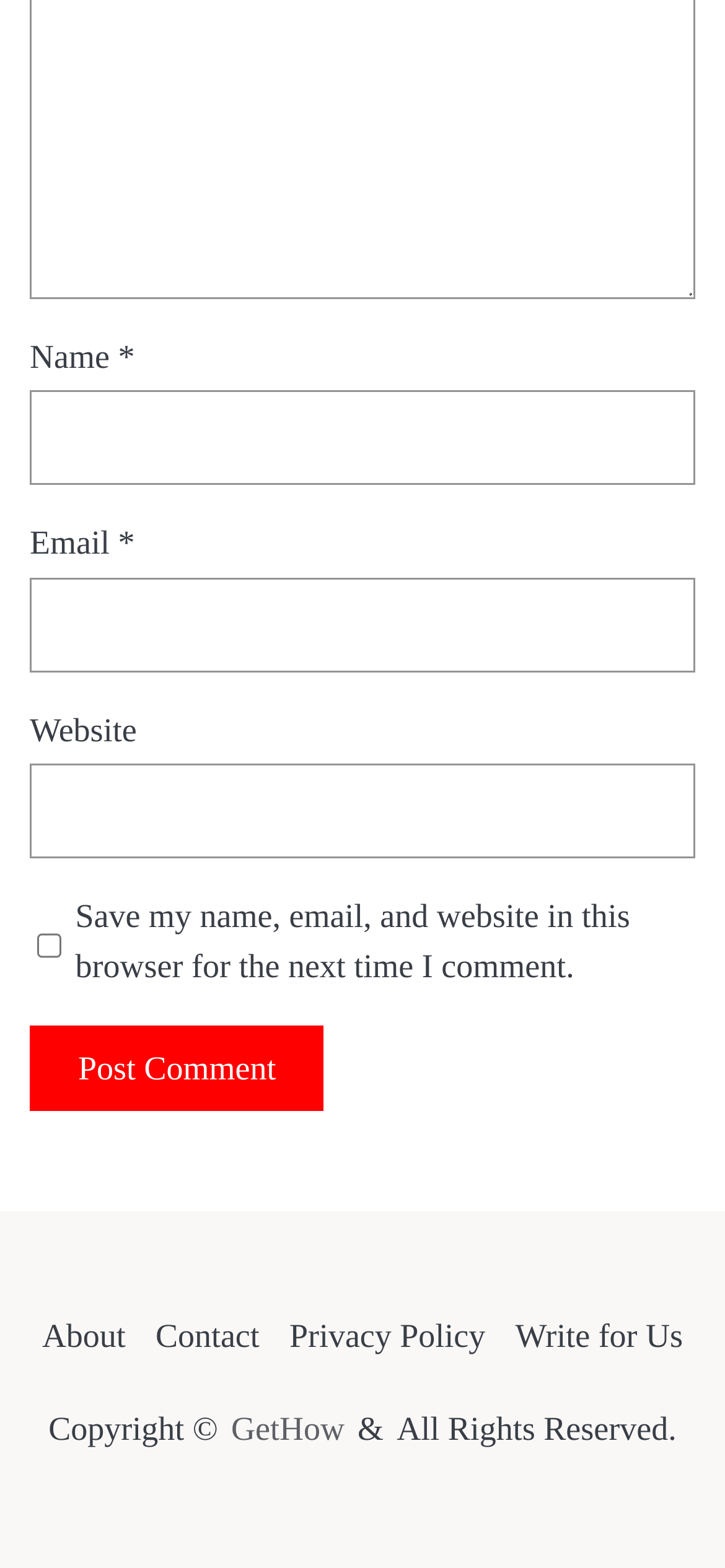Pinpoint the bounding box coordinates of the clickable element needed to complete the instruction: "Enter your name". The coordinates should be provided as four float numbers between 0 and 1: [left, top, right, bottom].

[0.041, 0.249, 0.959, 0.31]